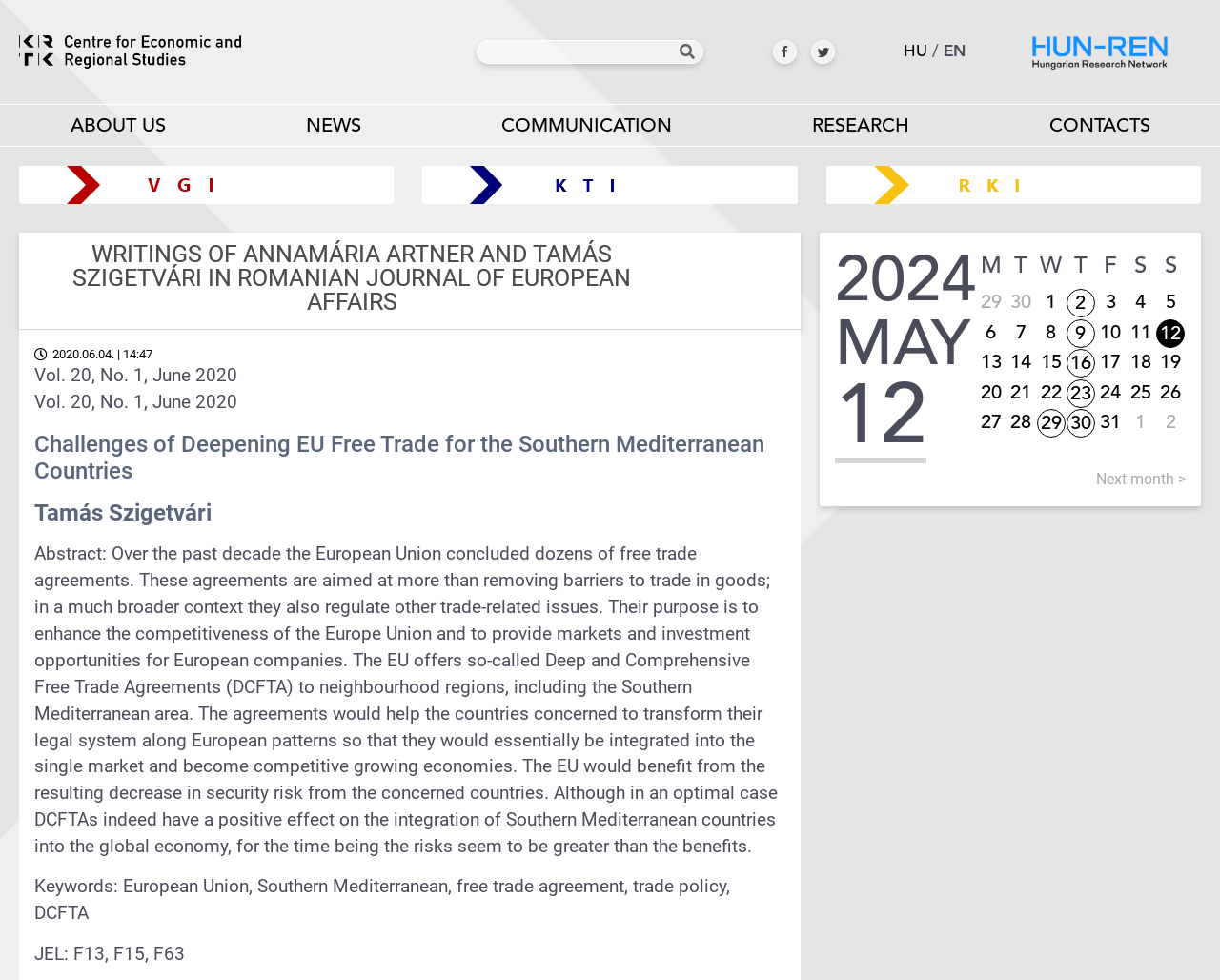Please identify the bounding box coordinates of the element's region that I should click in order to complete the following instruction: "Search for something". The bounding box coordinates consist of four float numbers between 0 and 1, i.e., [left, top, right, bottom].

[0.391, 0.041, 0.577, 0.065]